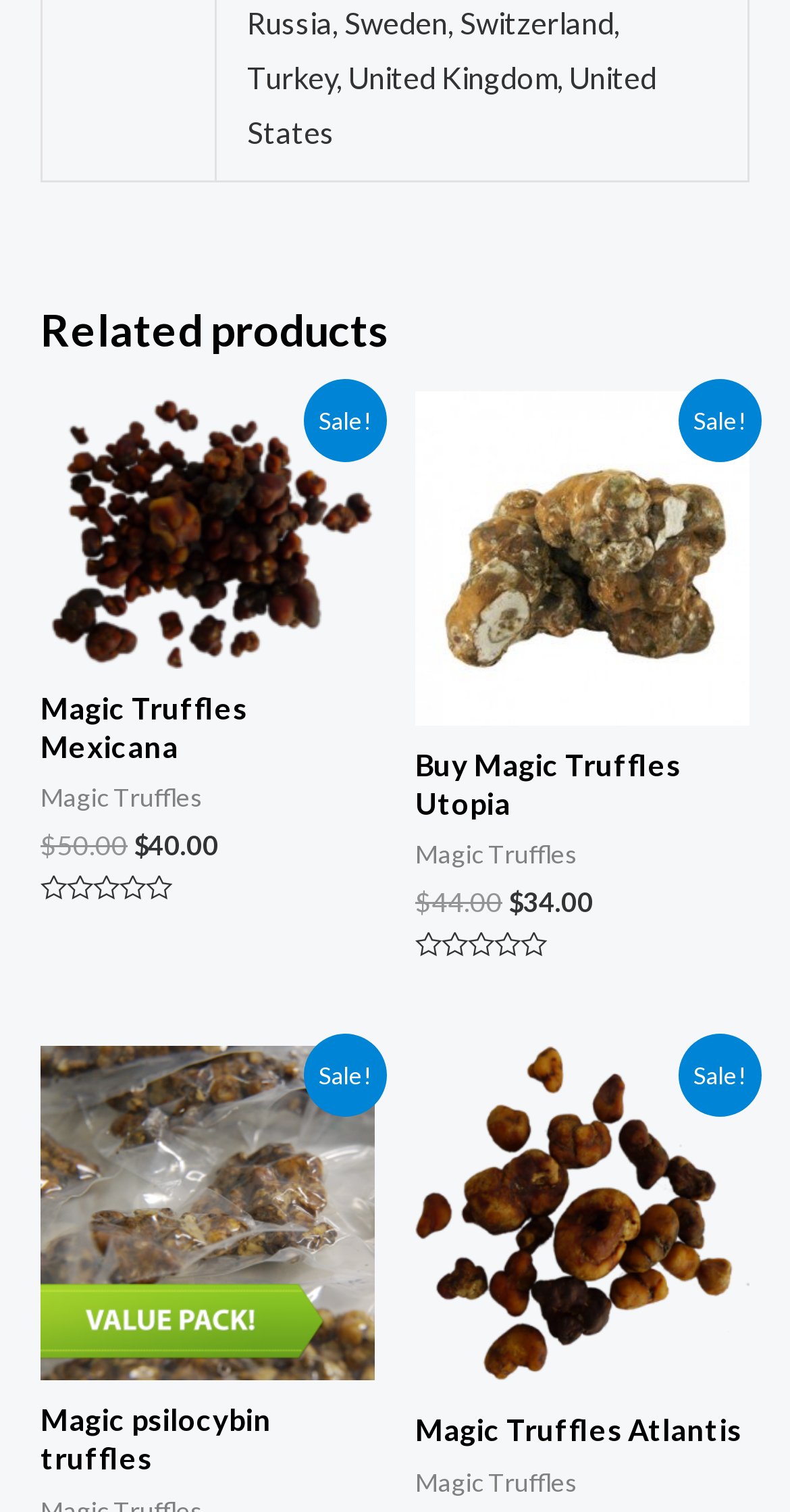Locate the bounding box coordinates of the element you need to click to accomplish the task described by this instruction: "Click on 'Buy Magic Truffles Utopia'".

[0.526, 0.258, 0.949, 0.479]